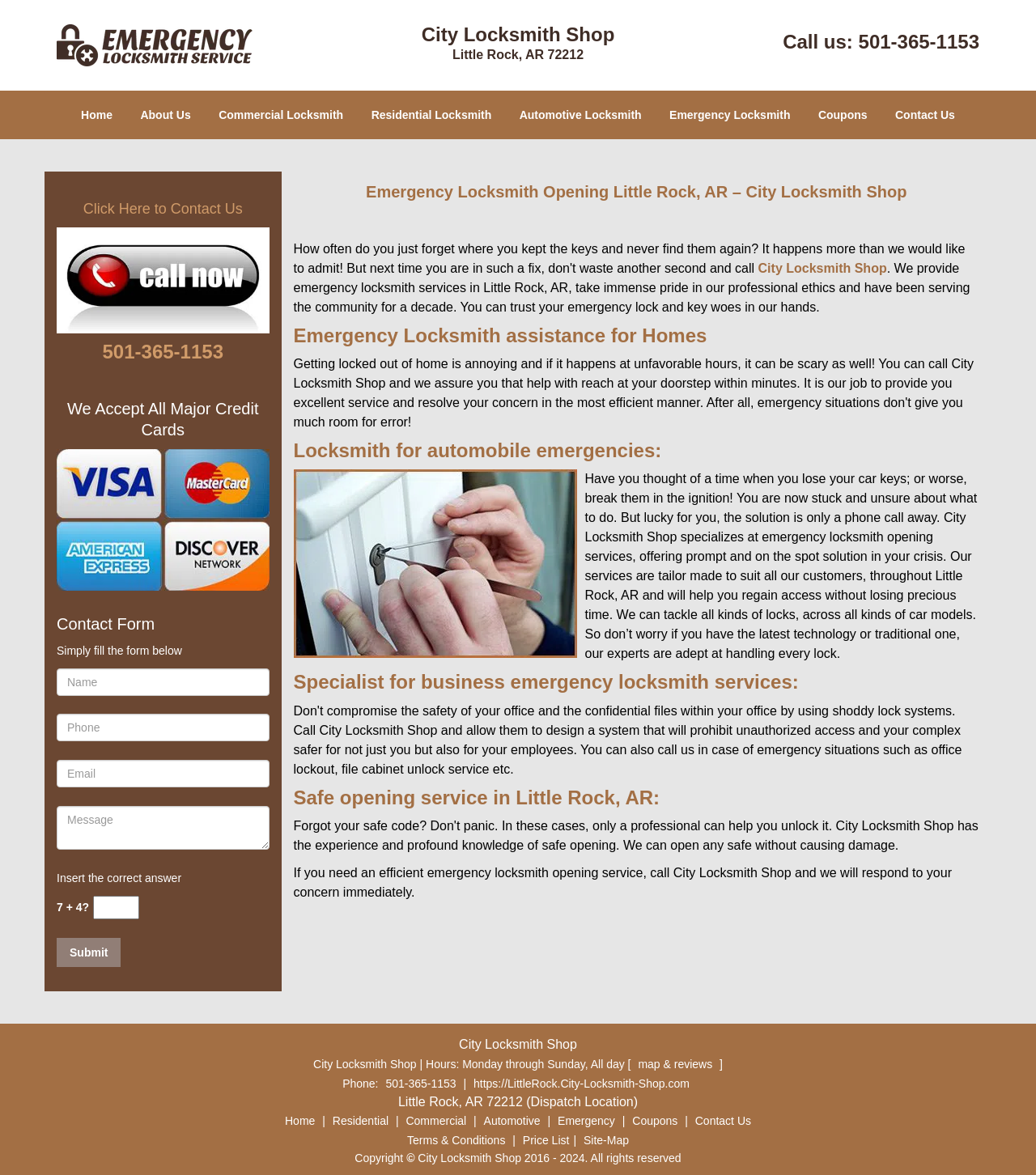Please examine the image and answer the question with a detailed explanation:
What is the phone number of City Locksmith Shop?

I found the phone number by looking at the top right corner of the webpage, where it says 'Call us:' followed by the phone number.